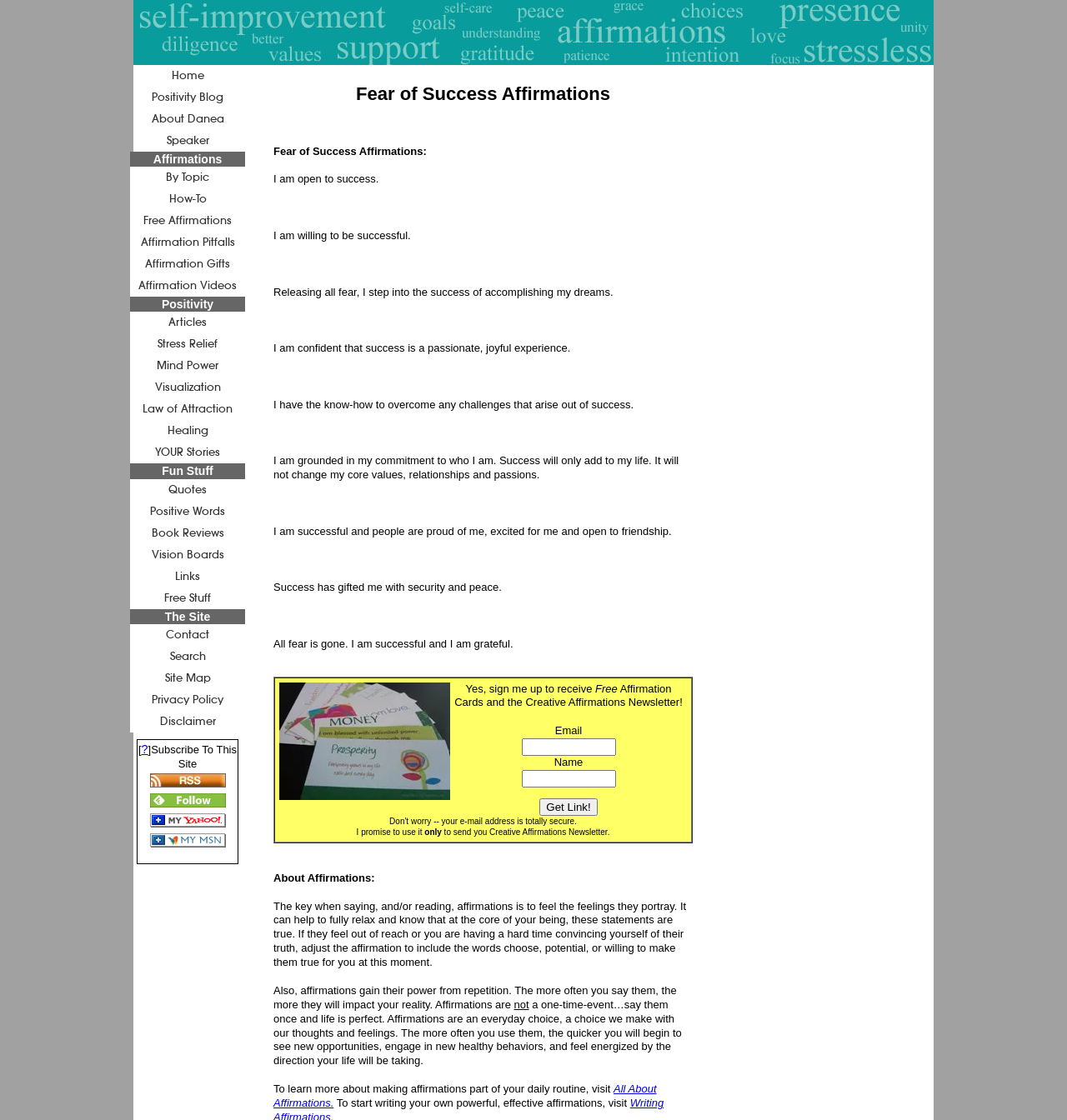For the following element description, predict the bounding box coordinates in the format (top-left x, top-left y, bottom-right x, bottom-right y). All values should be floating point numbers between 0 and 1. Description: How-To

[0.122, 0.168, 0.23, 0.188]